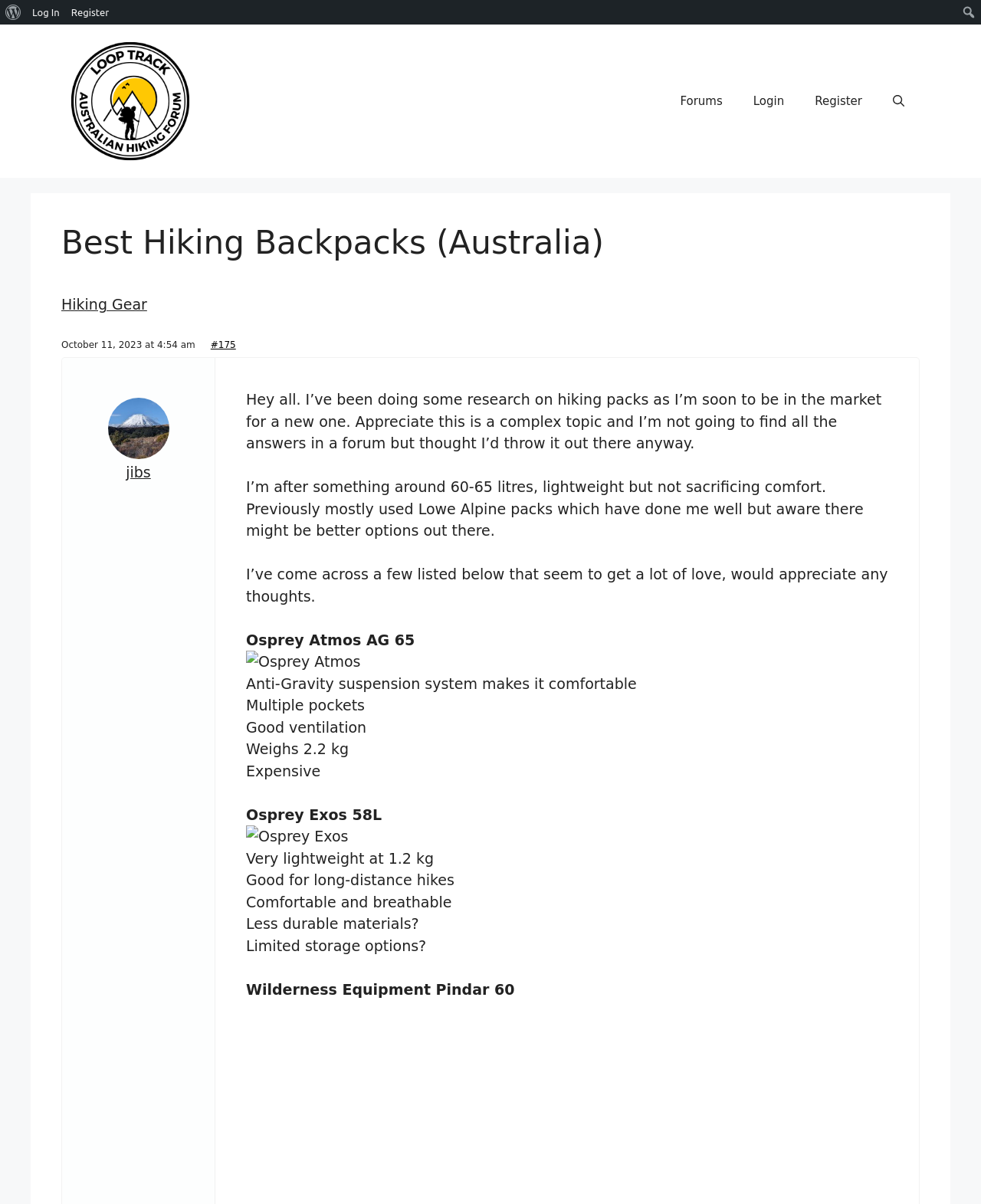What is the name of the forum where this discussion is taking place?
Give a single word or phrase as your answer by examining the image.

Loop Track Australian Hiking Forum